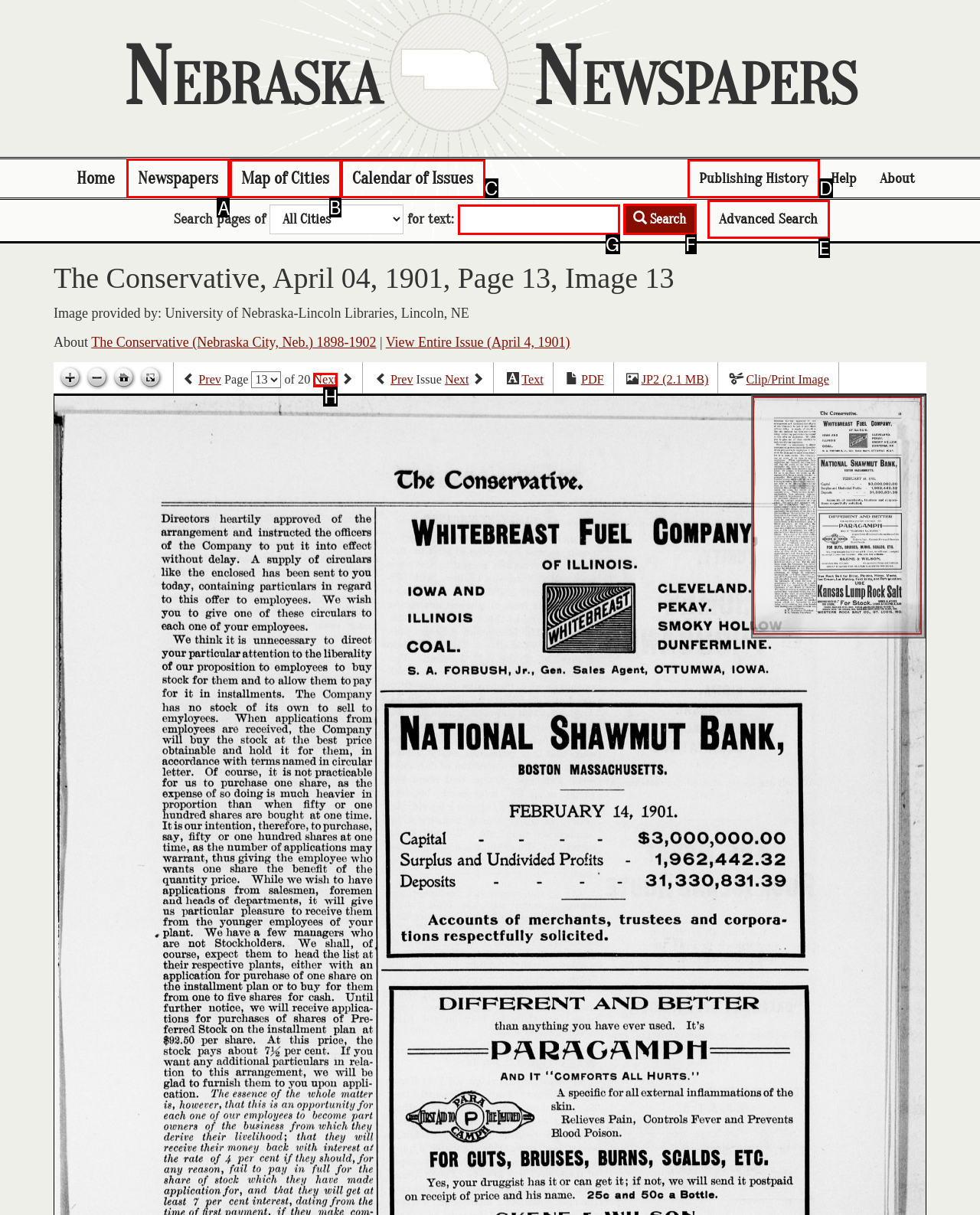Please indicate which HTML element to click in order to fulfill the following task: Go to home page Respond with the letter of the chosen option.

A